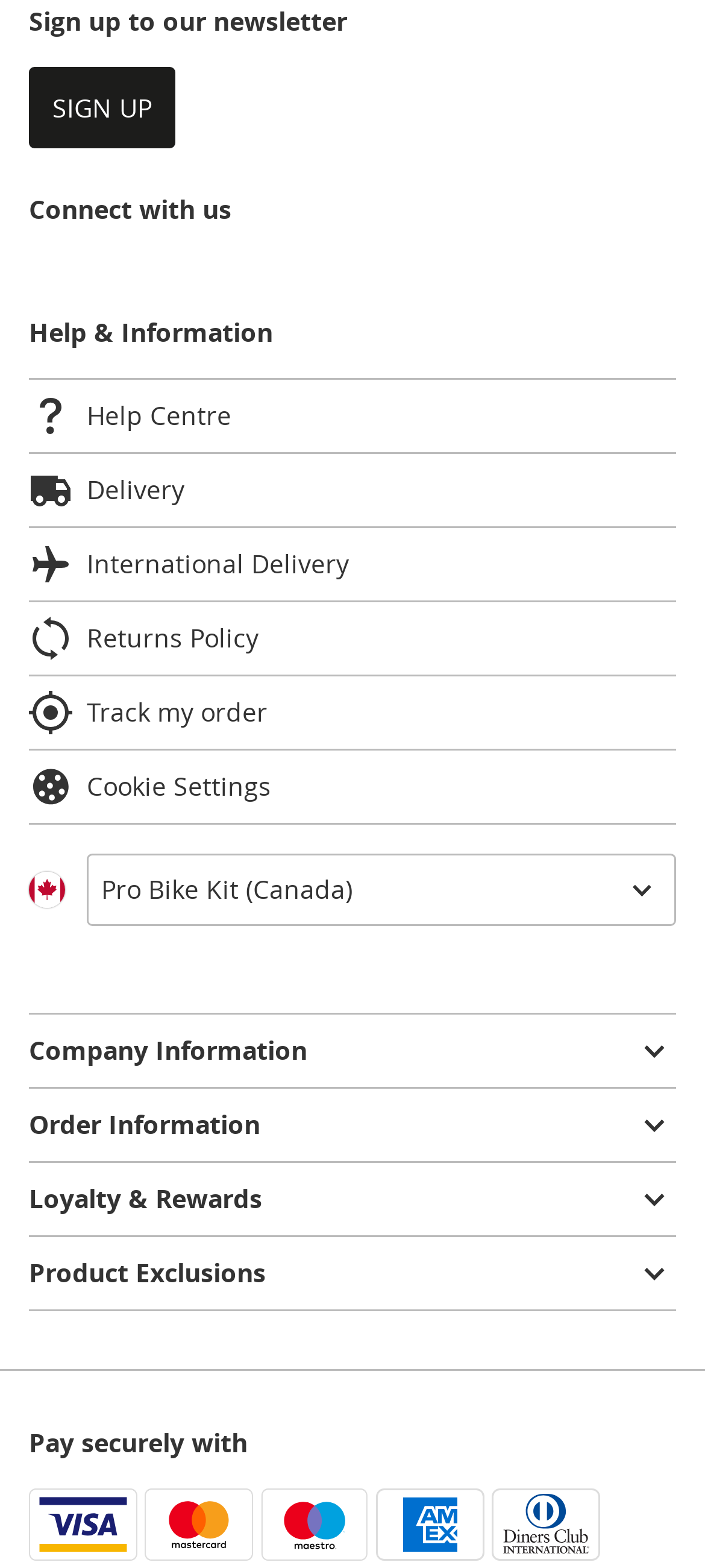Identify the bounding box coordinates for the UI element described by the following text: "parent_node: Address". Provide the coordinates as four float numbers between 0 and 1, in the format [left, top, right, bottom].

None